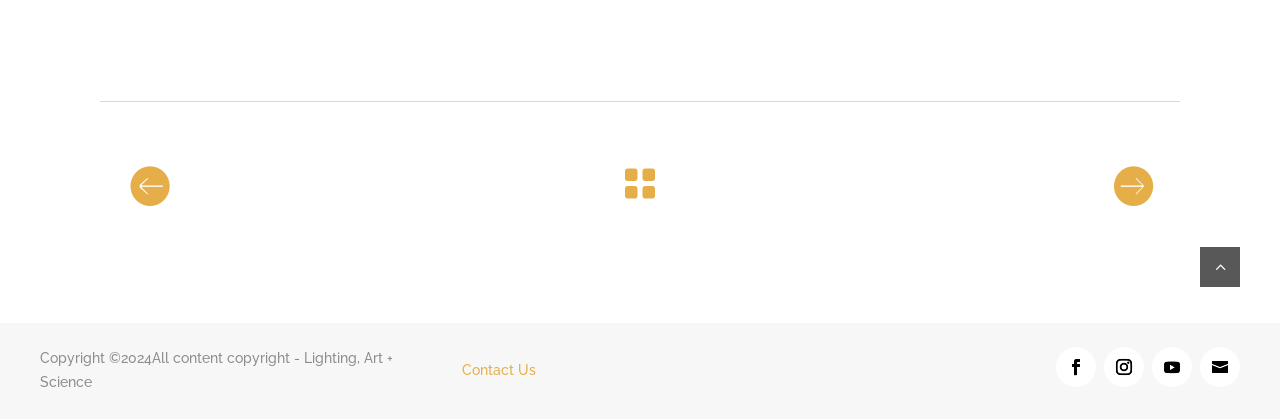Please specify the bounding box coordinates of the element that should be clicked to execute the given instruction: 'view page 2'. Ensure the coordinates are four float numbers between 0 and 1, expressed as [left, top, right, bottom].

[0.938, 0.627, 0.969, 0.665]